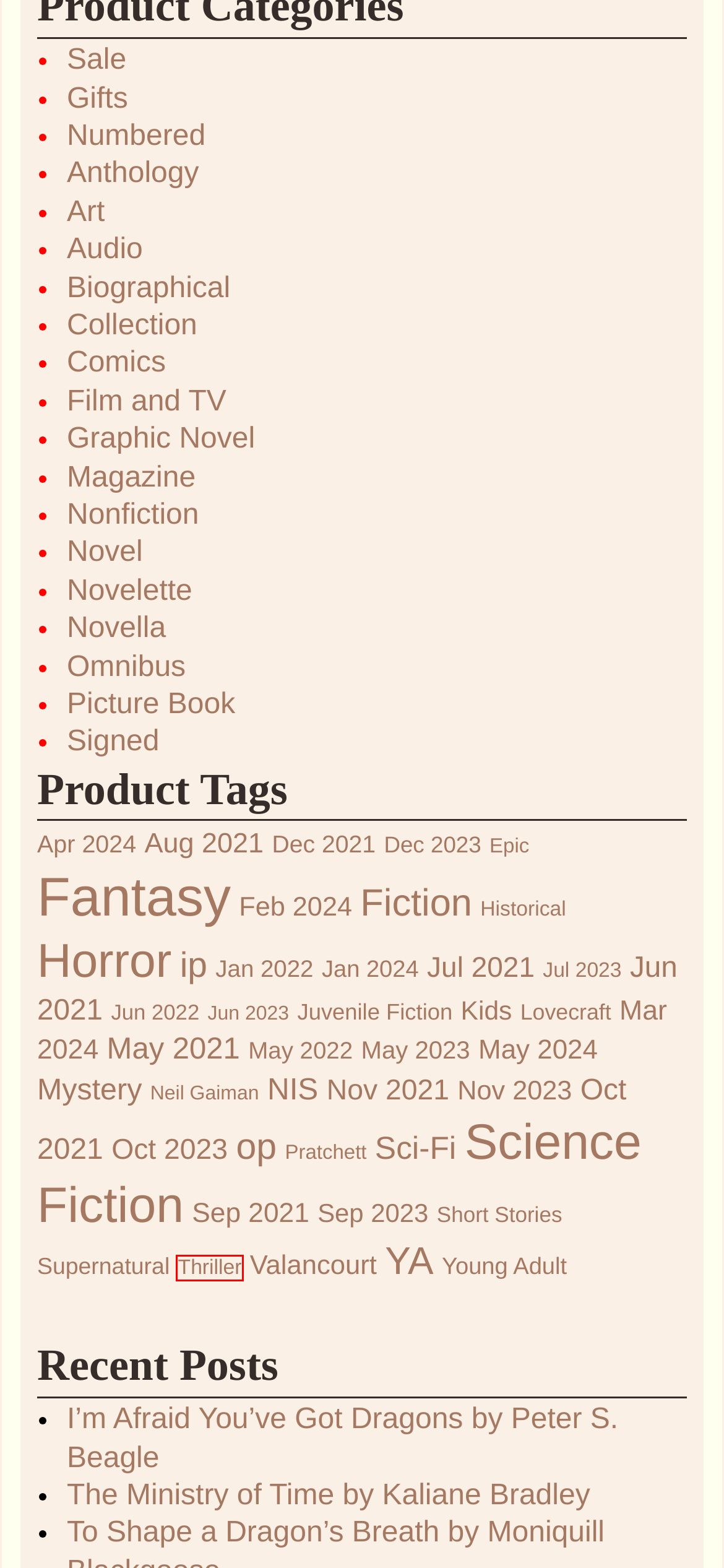Inspect the screenshot of a webpage with a red rectangle bounding box. Identify the webpage description that best corresponds to the new webpage after clicking the element inside the bounding box. Here are the candidates:
A. May 2022 Archives - DreamHaven
B. Jun 2022 Archives - DreamHaven
C. Thriller Archives - DreamHaven
D. Kids Archives - DreamHaven
E. Supernatural Archives - DreamHaven
F. Jul 2023 Archives - DreamHaven
G. Dec 2021 Archives - DreamHaven
H. May 2023 Archives - DreamHaven

C